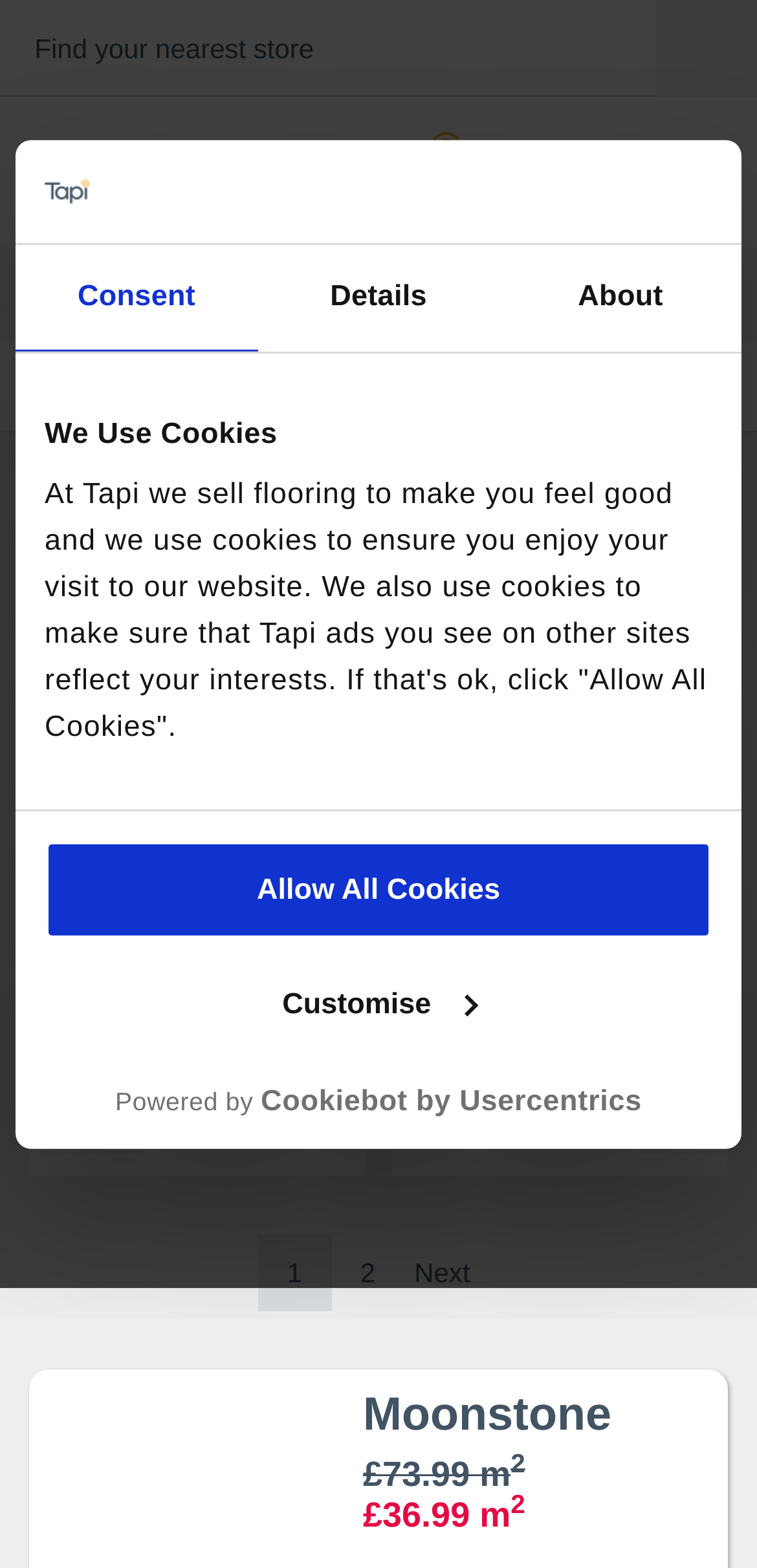Provide an in-depth caption for the elements present on the webpage.

The webpage is about luxury carpets at Tapi Carpets & Floors. At the top, there is a dialog box with a logo and a tab list with three tabs: "Consent", "Details", and "About". The "Consent" tab is selected, and it displays a message about using cookies on the website. Below the dialog box, there is a button to customize cookie settings and another button to allow all cookies.

On the top-left corner, there is a link to find the nearest store, and next to it, there is a link to the Tapi website with a logo. Below these links, there is a horizontal navigation menu with links to different sections of the website, including "Offers", "Carpets", "Vinyl Flooring", "Laminate Flooring", "Luxury Vinyl Tiles", "Engineered Wood", and "Ideas Hub".

The main content of the webpage is about luxury carpets. There is a heading that says "Luxury Carpet" and a paragraph that describes the features of luxury carpets. Below the paragraph, there is a link to read more about soft carpet. Further down, there are filters to refine the search results, including a combobox to sort by different criteria.

The webpage also displays a list of carpet products, with each item showing the product name, price, and a link to the product page. The list is paginated, with links to navigate to the next page. At the bottom of the page, there is a product featured with a heading, price, and a link to the product page.